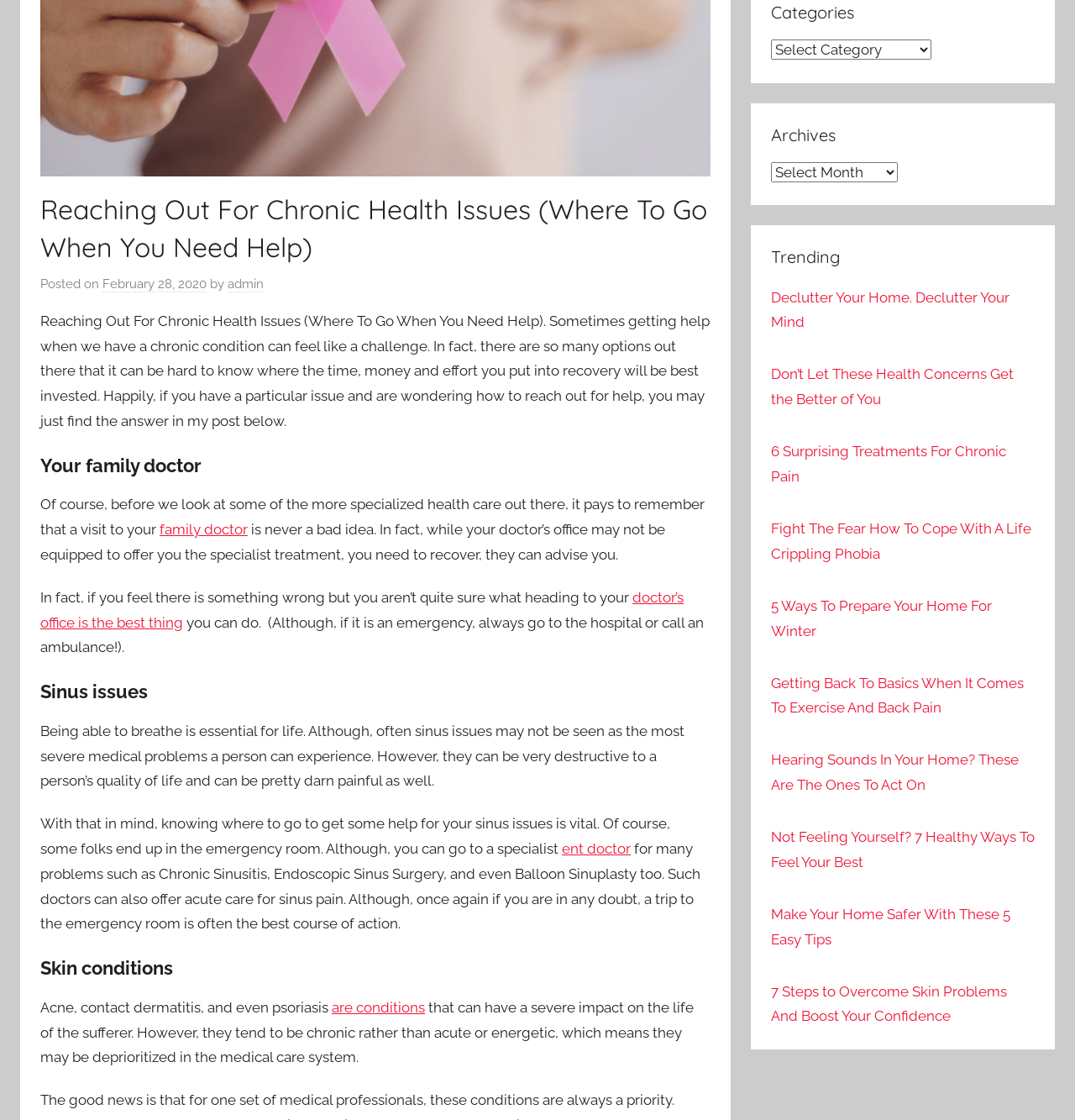Extract the bounding box coordinates for the described element: "ent doctor". The coordinates should be represented as four float numbers between 0 and 1: [left, top, right, bottom].

[0.523, 0.75, 0.587, 0.765]